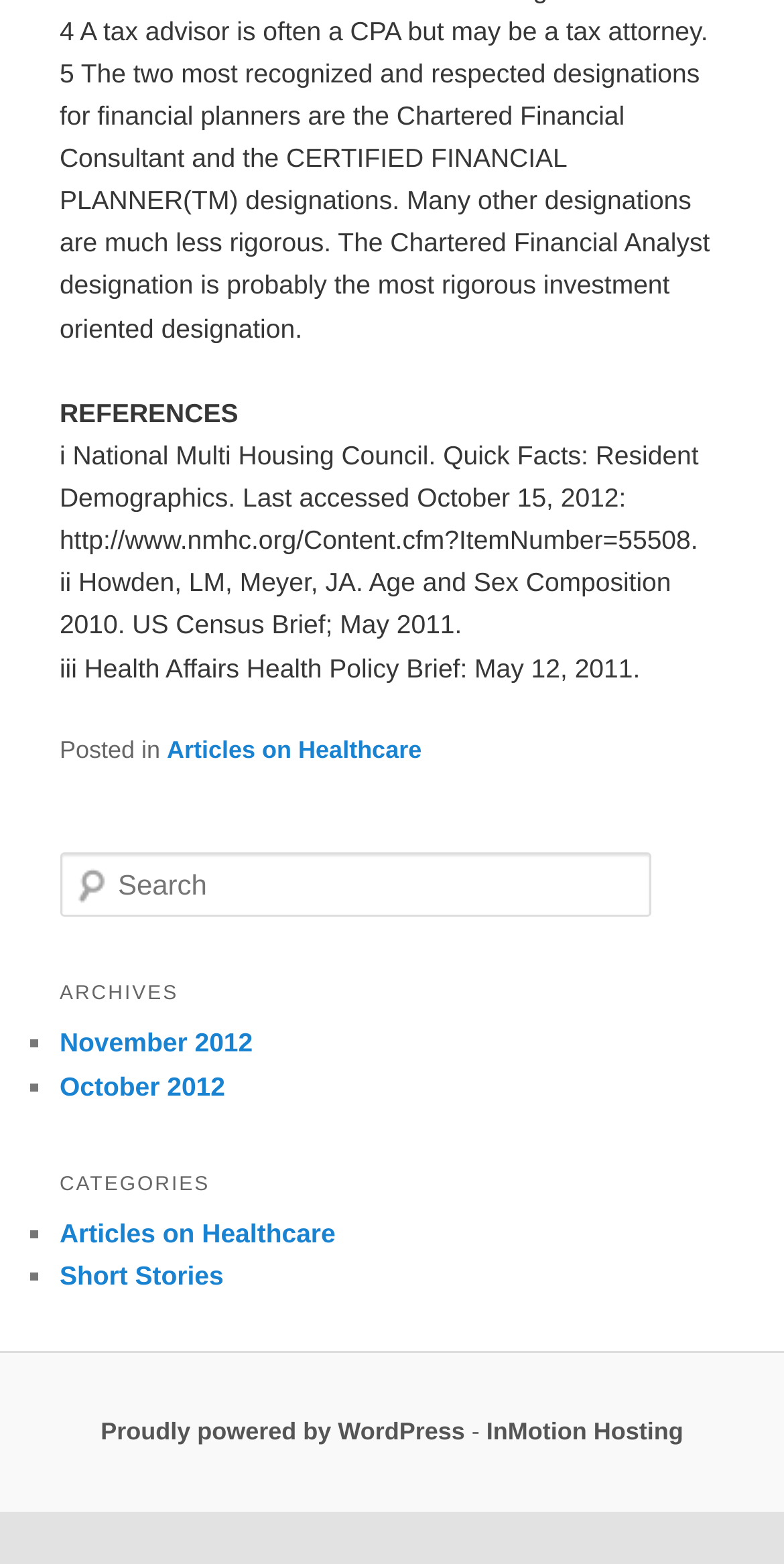Please respond to the question using a single word or phrase:
What is the purpose of the textbox at the top?

Search